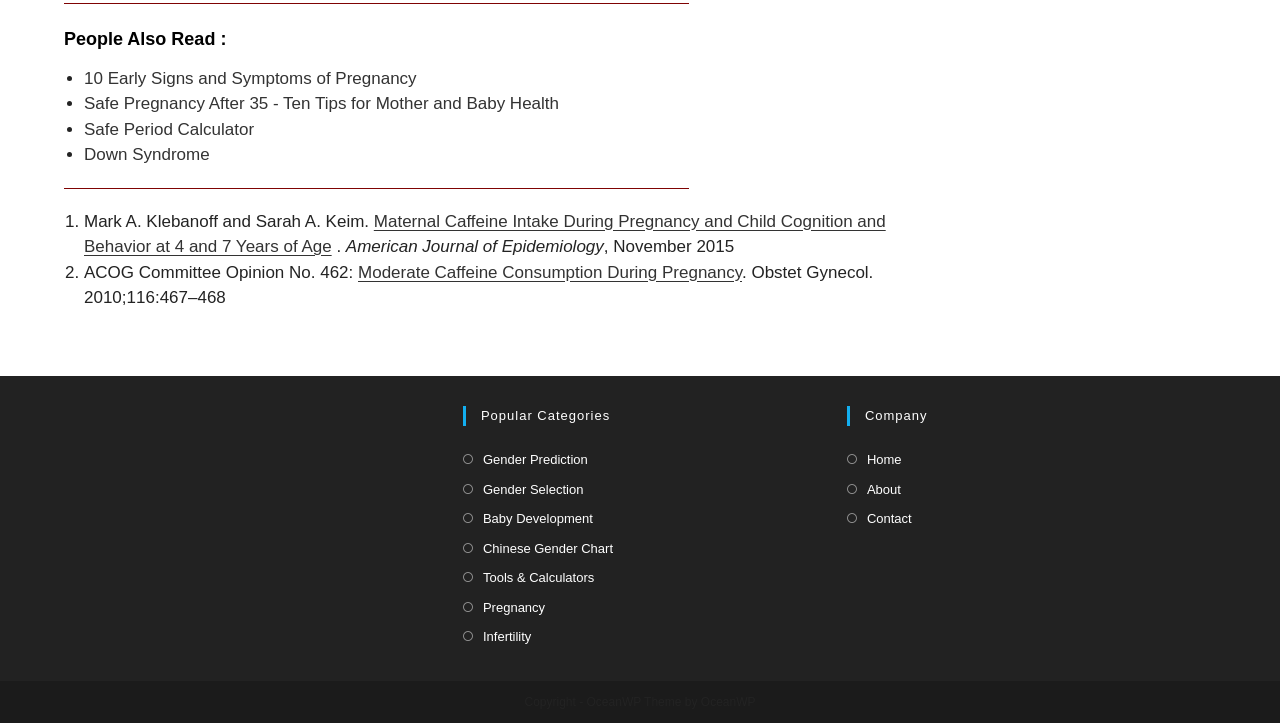How many list markers are present in the list of links?
Answer with a single word or phrase by referring to the visual content.

5